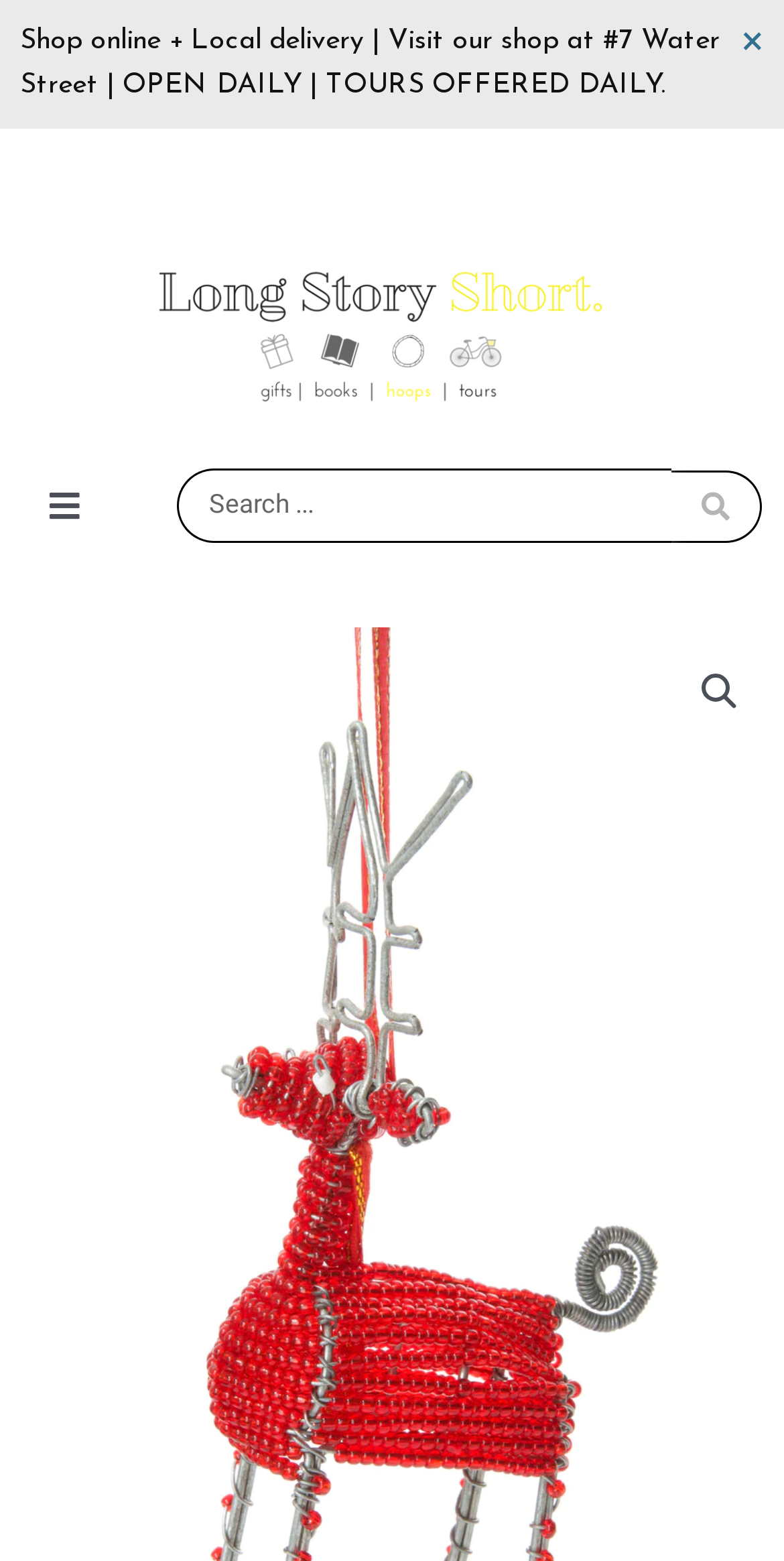Determine the bounding box coordinates for the UI element matching this description: "aria-label="search submit"".

[0.856, 0.301, 0.972, 0.348]